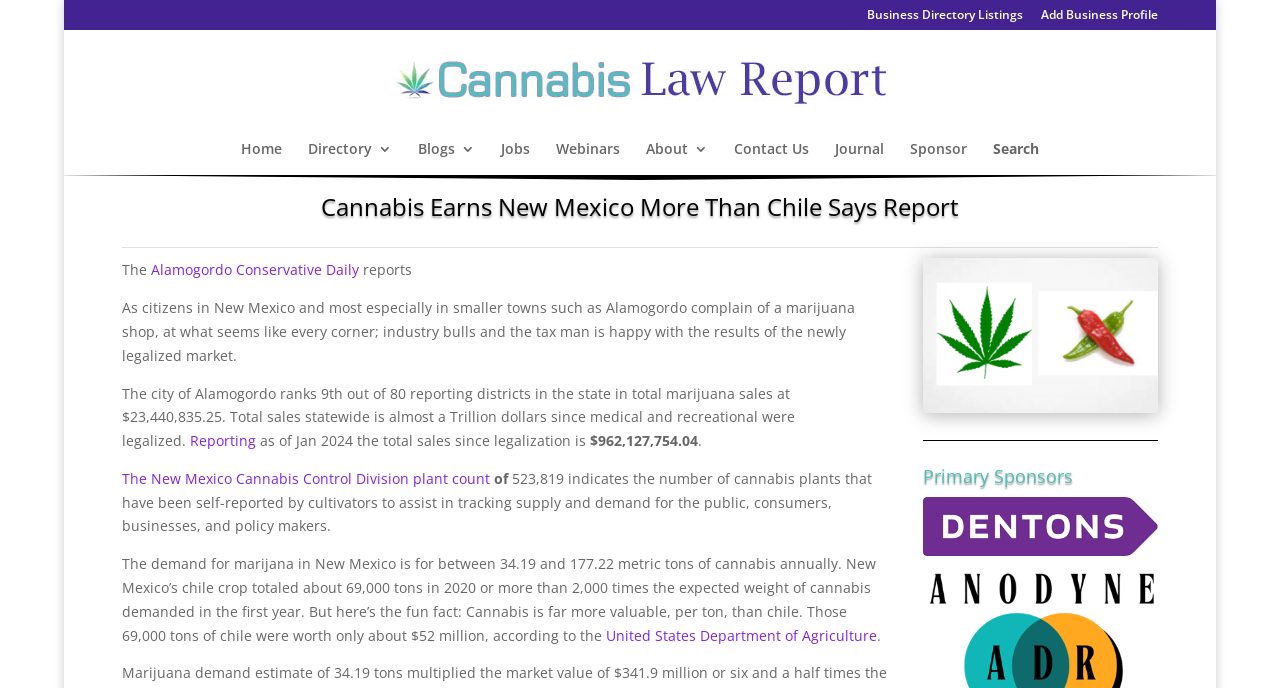Please provide a one-word or short phrase answer to the question:
What is the name of the website?

Cannabis Law Report